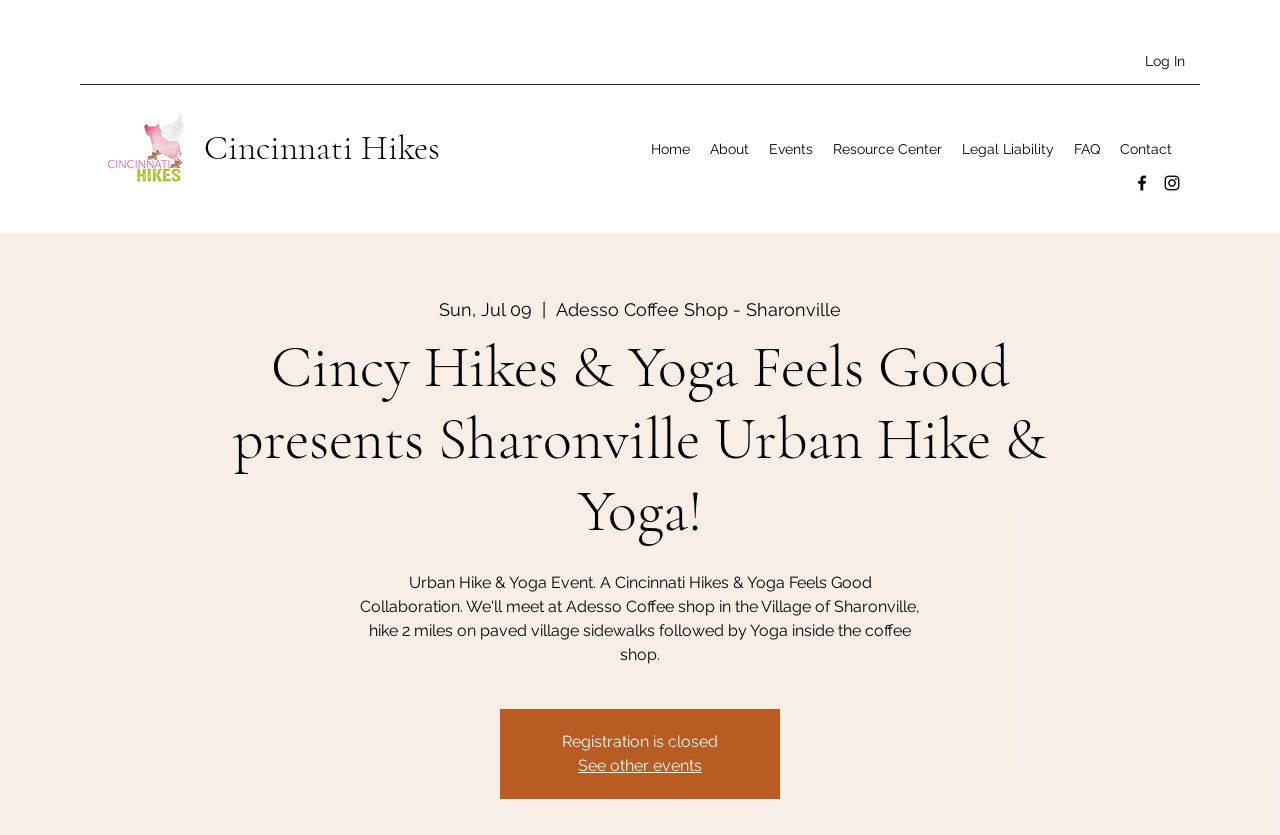Examine the image carefully and respond to the question with a detailed answer: 
What social media platforms are linked on the webpage?

I found the answer by looking at the list of links under the 'Social Bar' element, which includes links to Facebook and Instagram, indicating the social media platforms linked on the webpage.